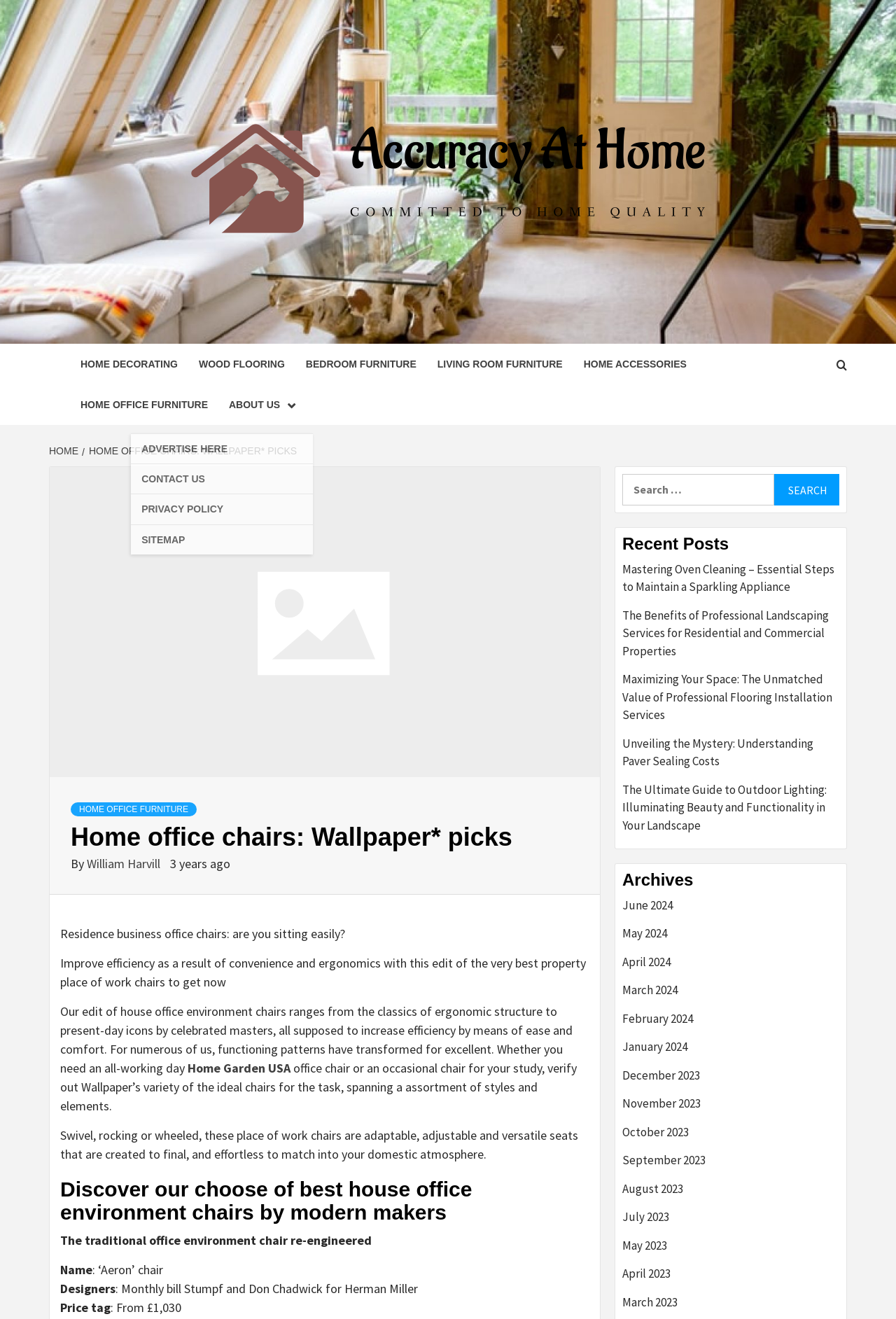Give a detailed account of the webpage's layout and content.

This webpage is about home office chairs, specifically featuring Wallpaper*'s picks. At the top, there is a navigation bar with links to "HOME", "HOME OFFICE FURNITURE", and "ABOUT US". Below this, there is a header section with a title "Home office chairs: Wallpaper* picks" and a subheading "Residence business office chairs: are you sitting easily?".

The main content of the page is divided into sections. The first section describes the importance of having a comfortable and ergonomic home office chair, citing the benefits of improved efficiency and productivity. This section also mentions that the article will feature a range of chairs from classic ergonomic designs to modern icons.

The next section is a curated list of home office chairs, each with a brief description, designer, and price. The list includes chairs from well-known brands like Herman Miller.

On the right-hand side of the page, there is a search bar and a section titled "Recent Posts" that lists several article links related to home and garden topics, such as oven cleaning, landscaping, and flooring installation.

Below the "Recent Posts" section, there is an "Archives" section that lists links to monthly archives of articles from June 2024 to May 2023.

Throughout the page, there are several links to other related topics, such as "HOME DECORATING", "WOOD FLOORING", and "BEDROOM FURNITURE", which are likely part of the website's main navigation.